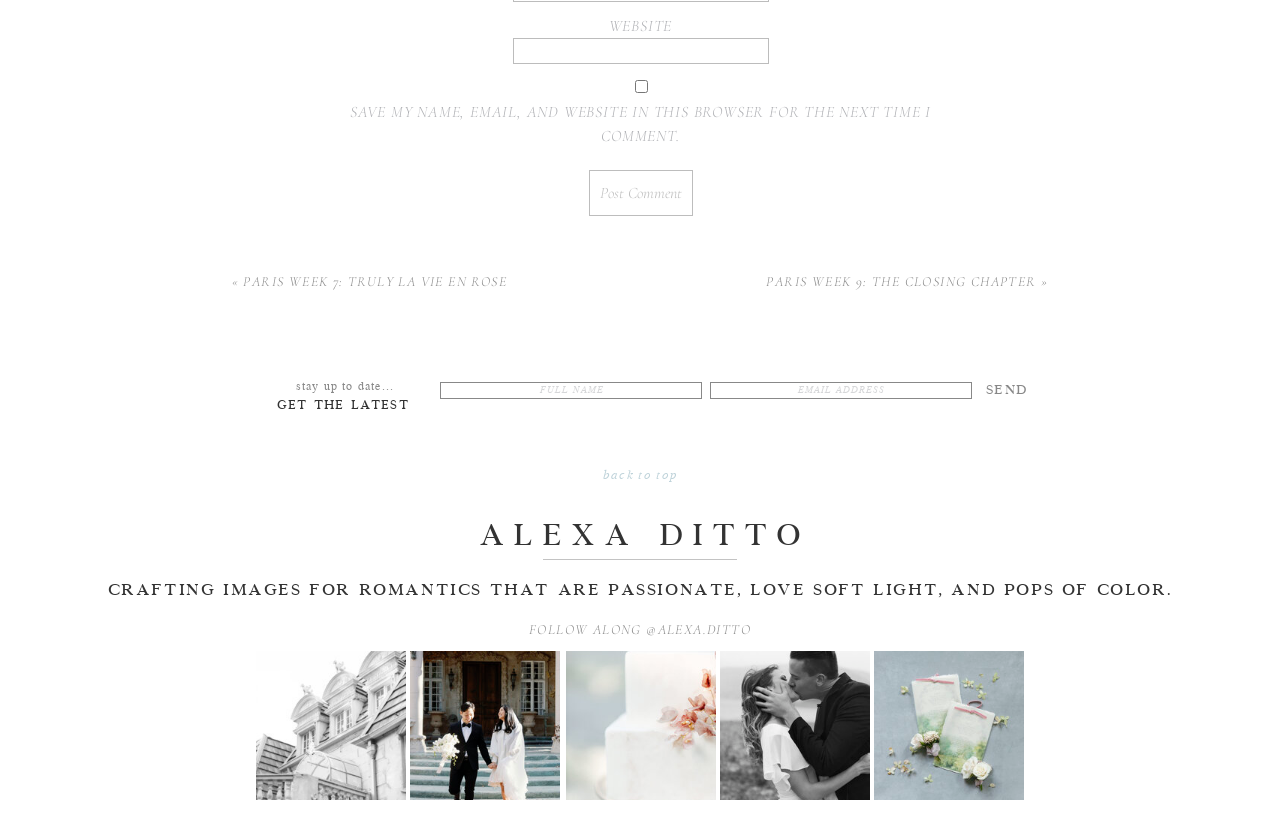From the screenshot, find the bounding box of the UI element matching this description: "parent_node: ALEXA DITTO". Supply the bounding box coordinates in the form [left, top, right, bottom], each a float between 0 and 1.

[0.32, 0.789, 0.438, 0.97]